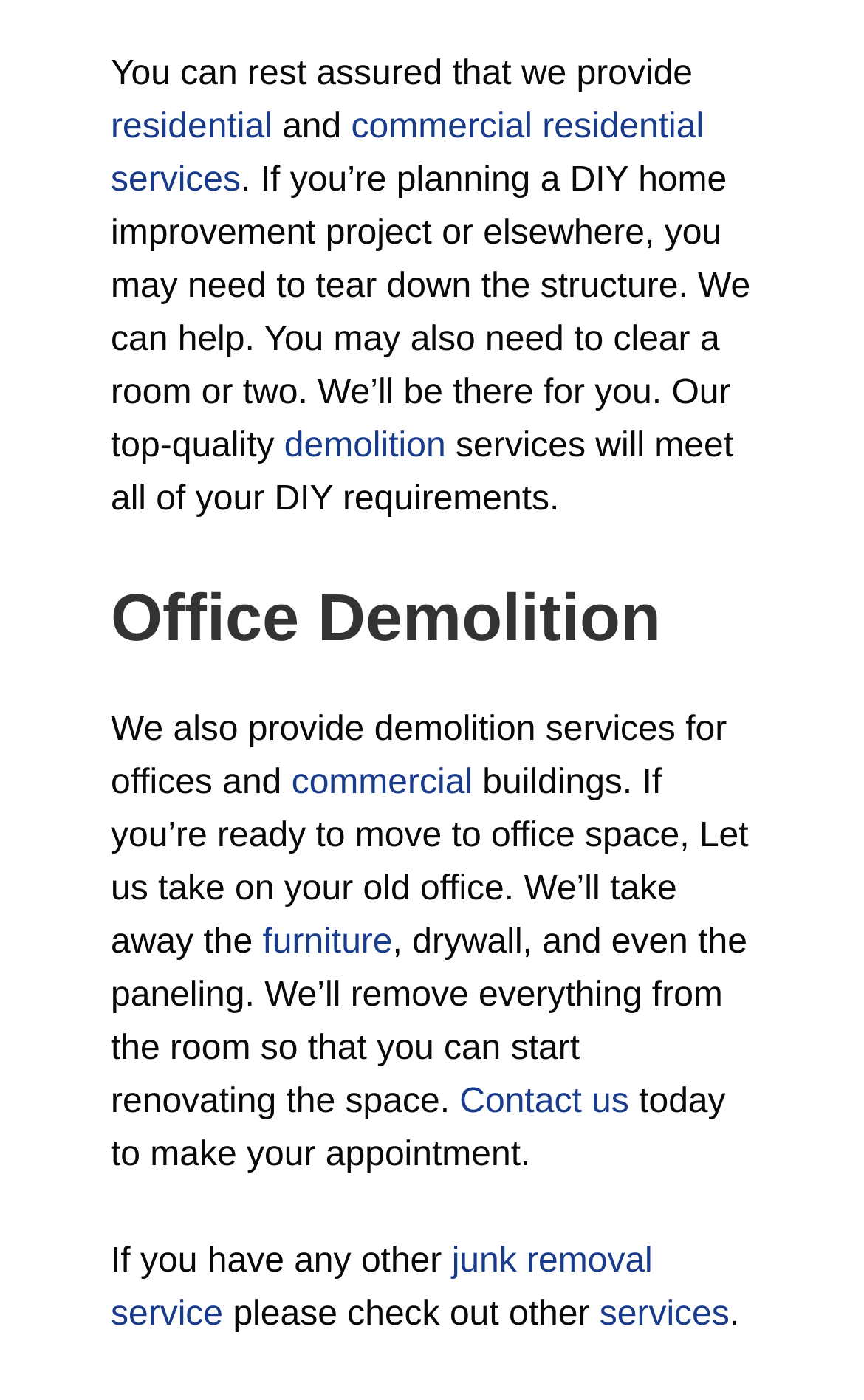Can you give a comprehensive explanation to the question given the content of the image?
What type of services does the company provide?

Based on the webpage content, the company provides demolition services for residential and commercial properties, as well as junk removal services. This can be inferred from the links and text on the page, such as 'residential services', 'demolition', 'commercial', and 'junk removal service'.